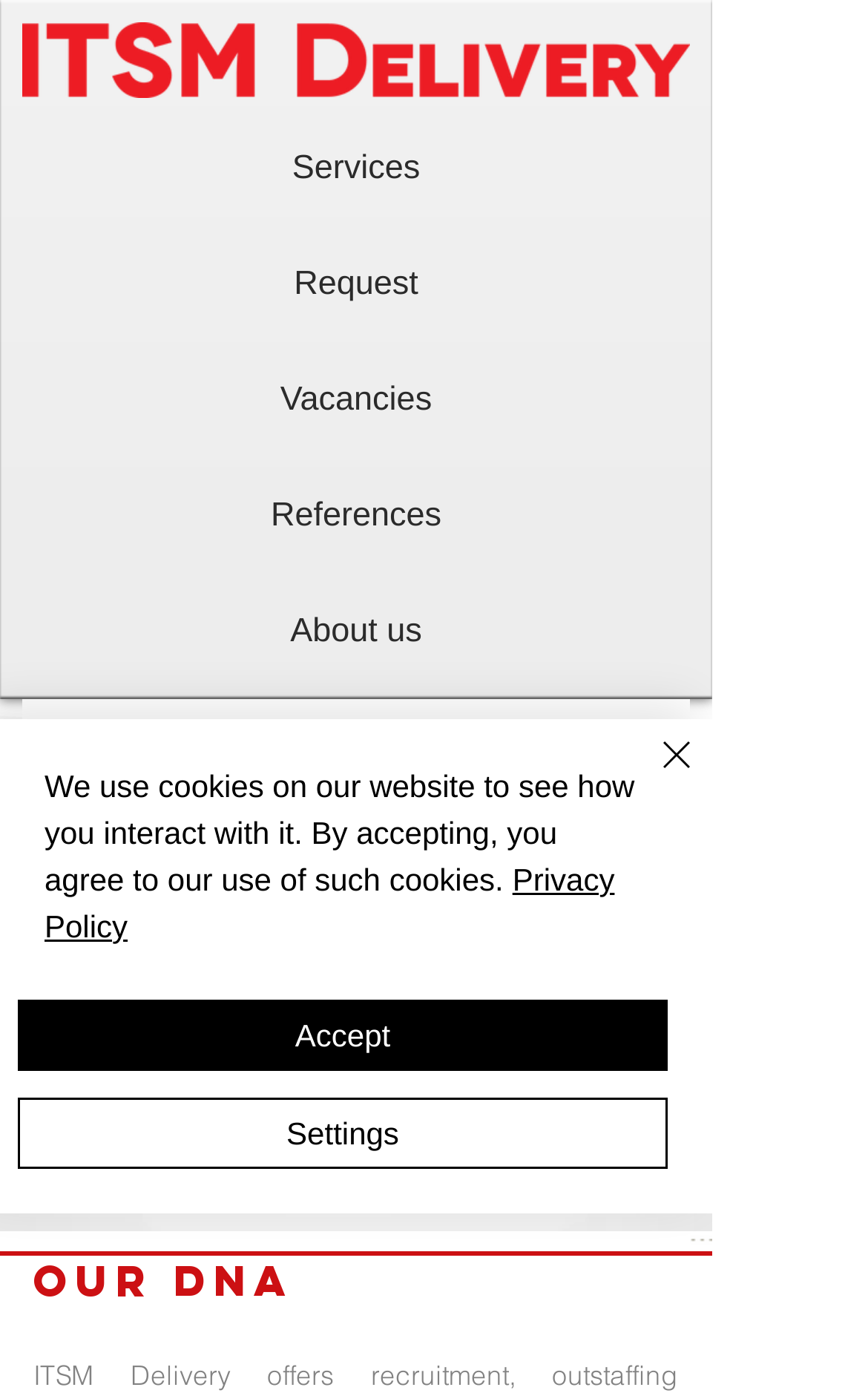What is the topic of the webpage?
Using the image, give a concise answer in the form of a single word or short phrase.

IT services